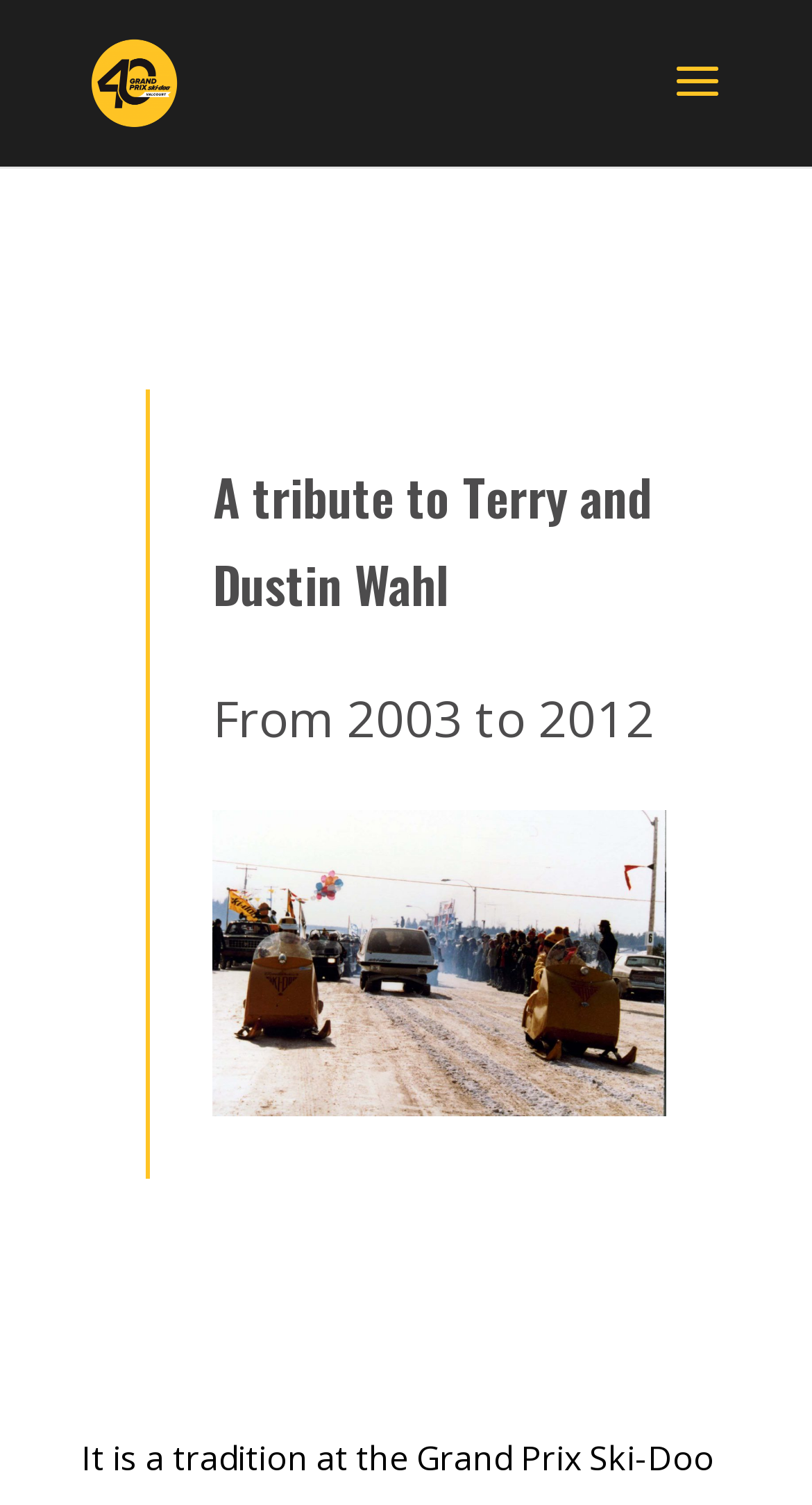Identify the coordinates of the bounding box for the element described below: "From 2003 to 2012". Return the coordinates as four float numbers between 0 and 1: [left, top, right, bottom].

[0.262, 0.454, 0.806, 0.5]